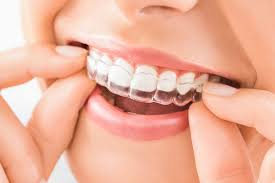What is the purpose of the clear aligner?
Please provide a comprehensive and detailed answer to the question.

The clear aligner is designed for orthodontic treatment to gradually shift teeth into the desired position, offering a discreet alternative to traditional metal braces.